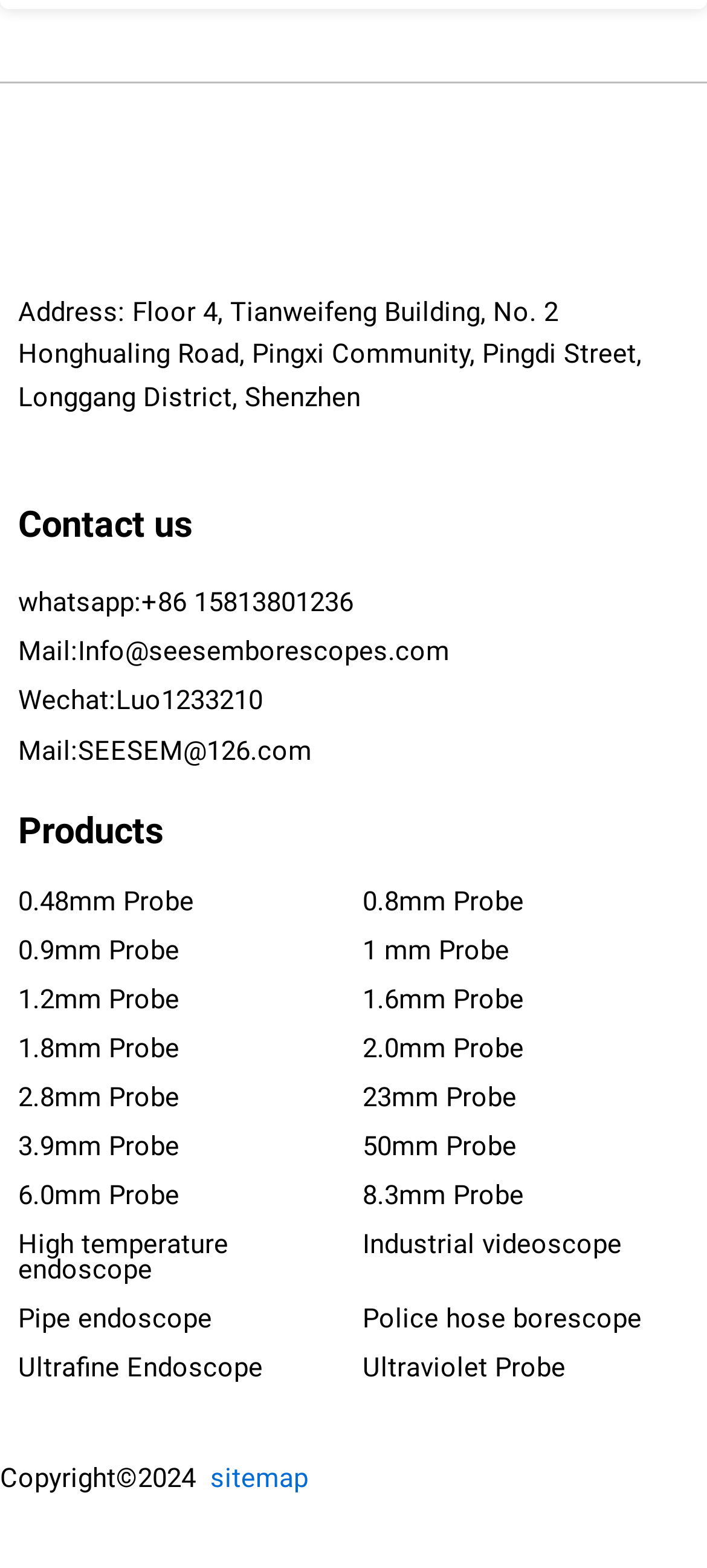Locate the UI element that matches the description Posta SipariЕџi Gelin Nedir in the webpage screenshot. Return the bounding box coordinates in the format (top-left x, top-left y, bottom-right x, bottom-right y), with values ranging from 0 to 1.

None